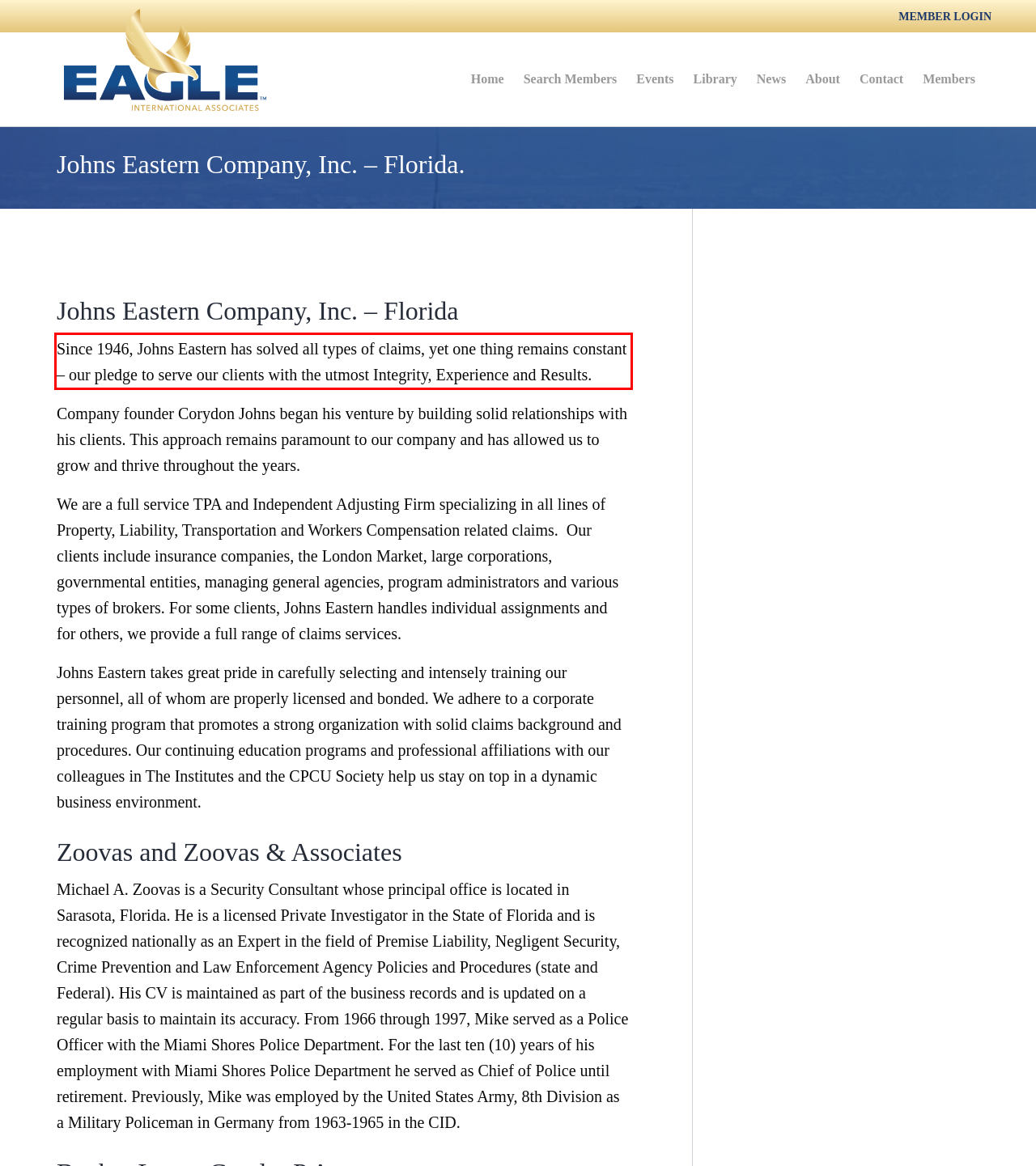The screenshot provided shows a webpage with a red bounding box. Apply OCR to the text within this red bounding box and provide the extracted content.

Since 1946, Johns Eastern has solved all types of claims, yet one thing remains constant – our pledge to serve our clients with the utmost Integrity, Experience and Results.